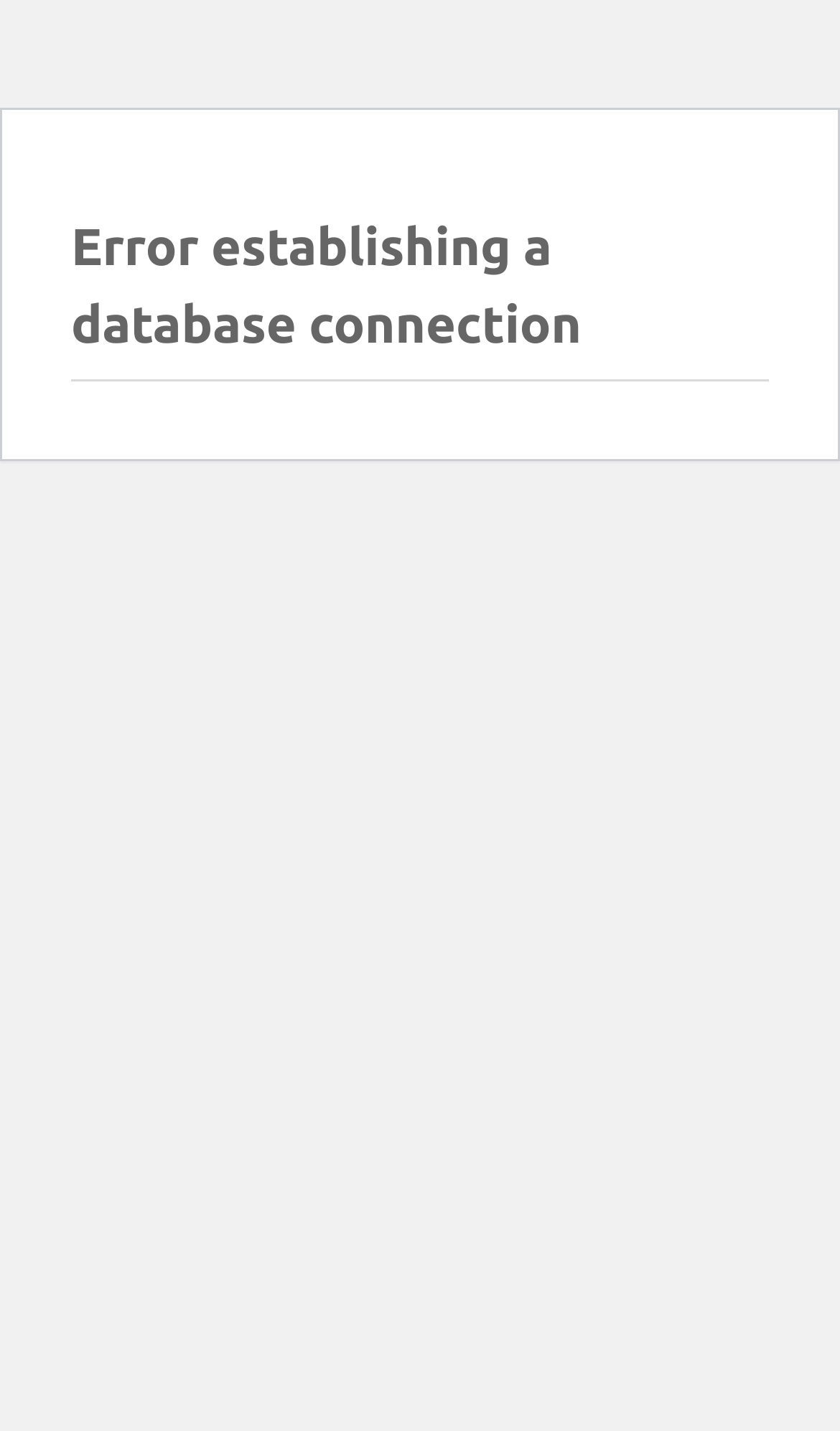Can you locate the main headline on this webpage and provide its text content?

Error establishing a database connection